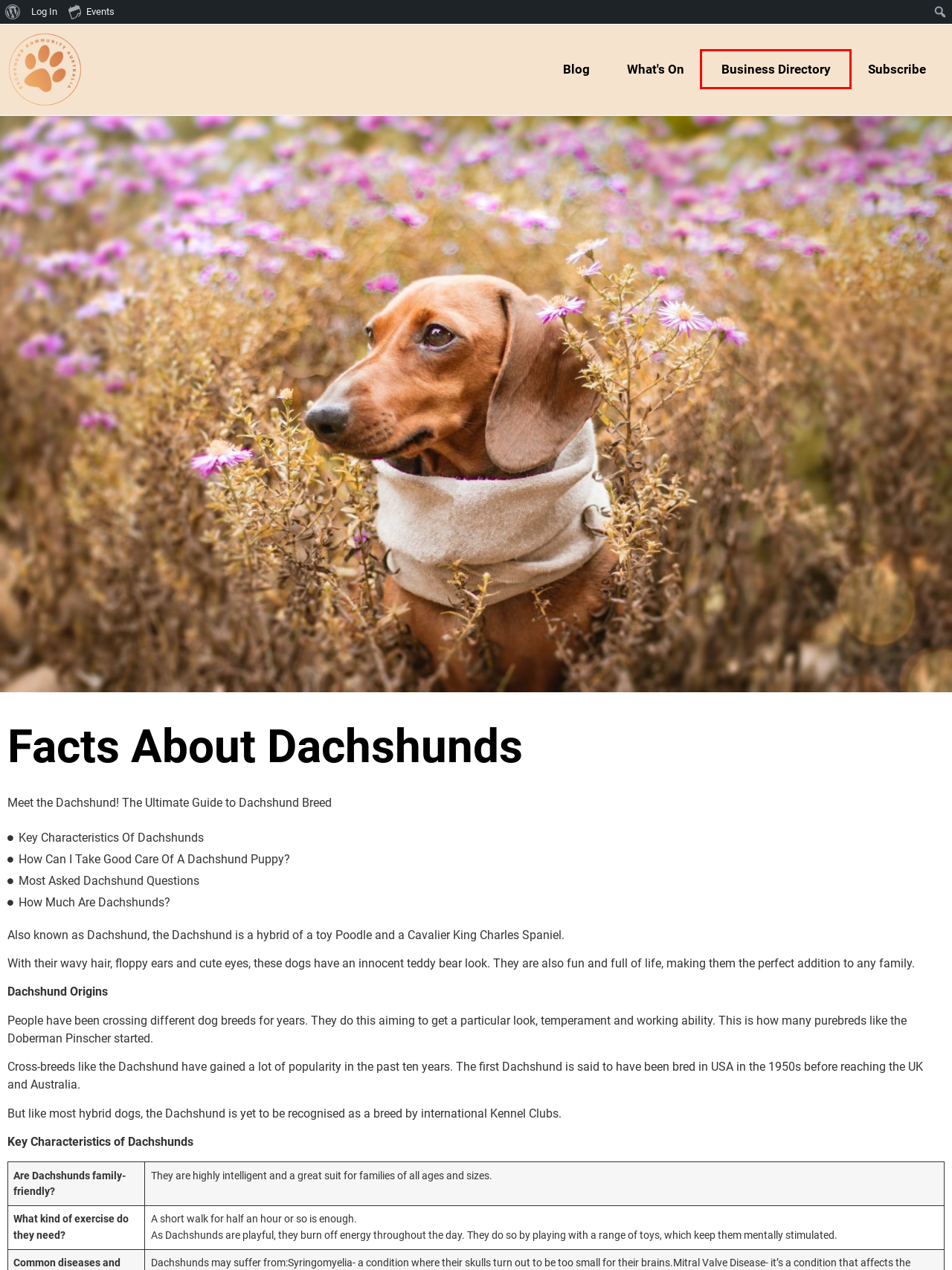Please examine the screenshot provided, which contains a red bounding box around a UI element. Select the webpage description that most accurately describes the new page displayed after clicking the highlighted element. Here are the candidates:
A. Business Directory - Dachshund Community Australia
B. Responsible Pet Breeders Australia (RPBA)
C. Log In ‹ Dachshund Community Australia — WordPress
D. Pet-Friendly Accommodation - Dachshund Community Australia
E. Events from December 2, 2023 – August 1, 2022 – Dachshund Community Australia
F. Blog - Dachshund Community Australia
G. Sausage Dog - Dachshund Community Australia
H. About Us - Dachshund Community Australia

A